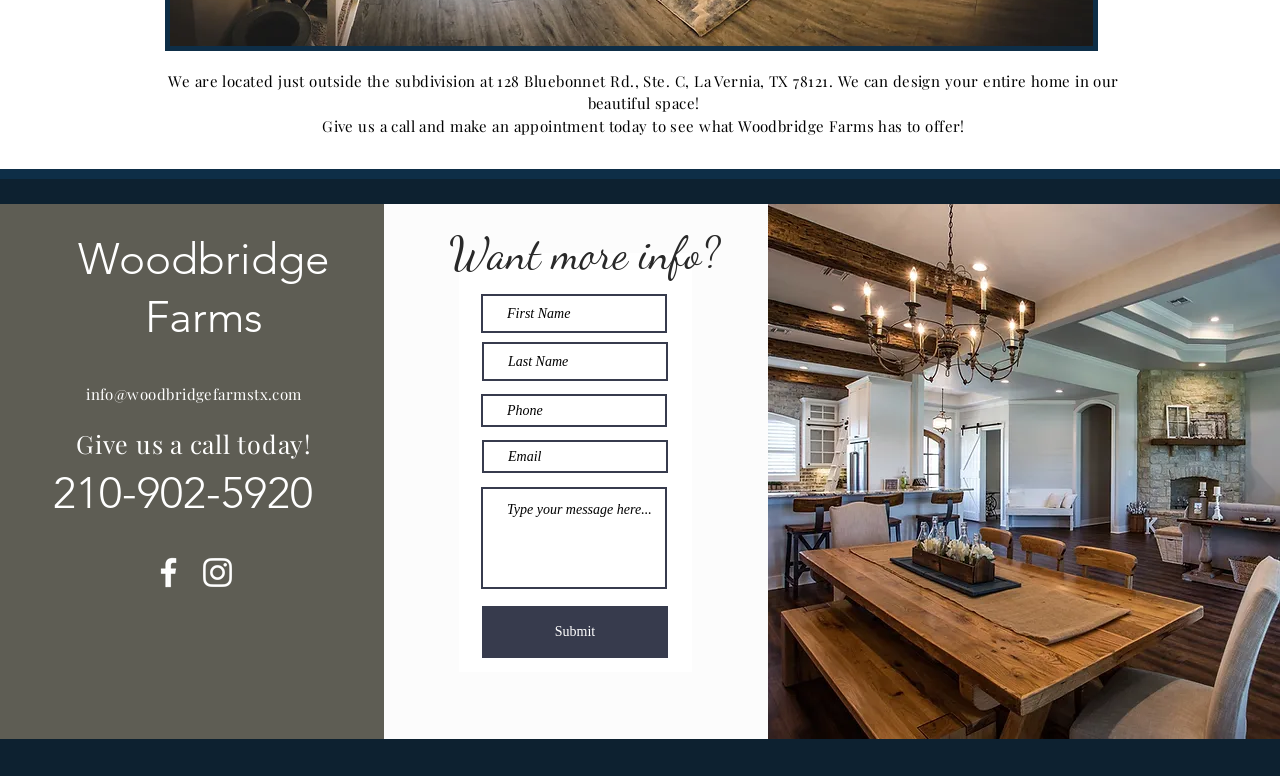Locate the bounding box coordinates of the area where you should click to accomplish the instruction: "Click the submit button".

[0.377, 0.781, 0.522, 0.848]